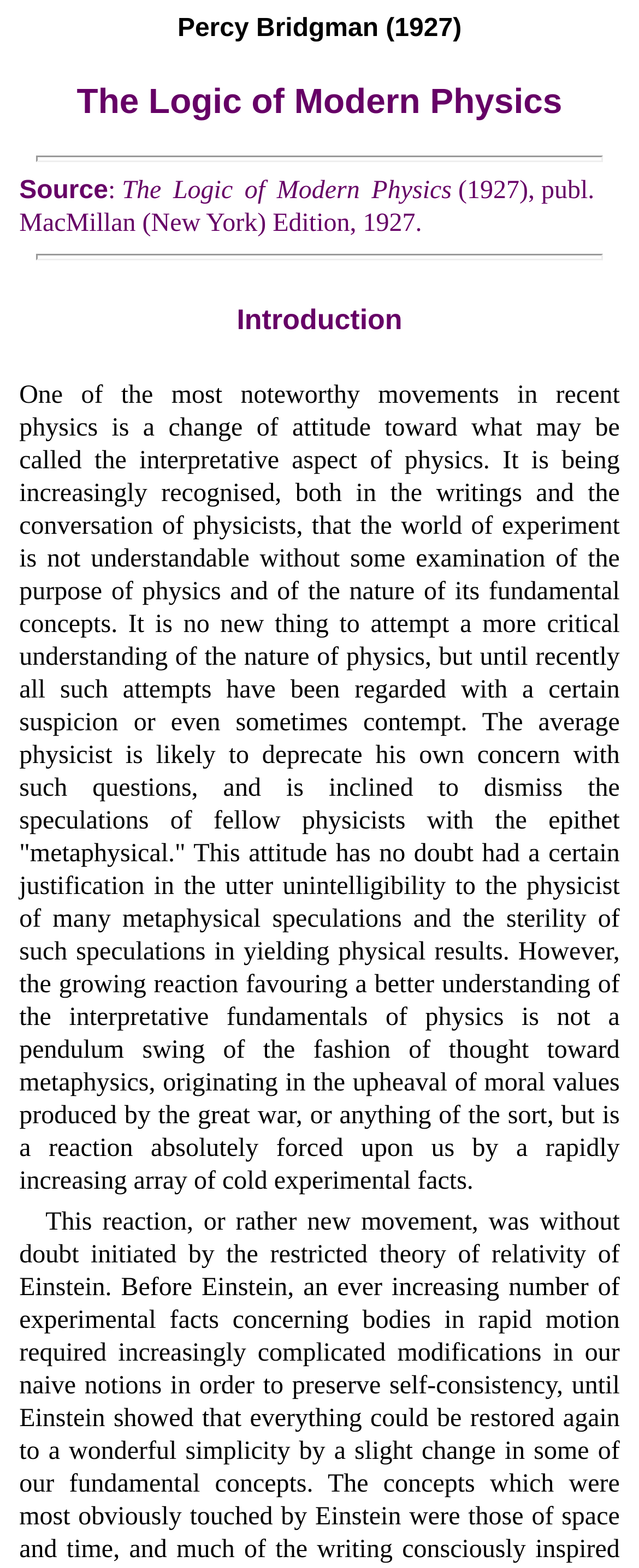What is the main topic of the introduction?
Please analyze the image and answer the question with as much detail as possible.

The answer can be found in the StaticText element with the long text starting with 'One of the most noteworthy movements in recent physics...' which discusses the interpretative aspect of physics, indicating that it is the main topic of the introduction.